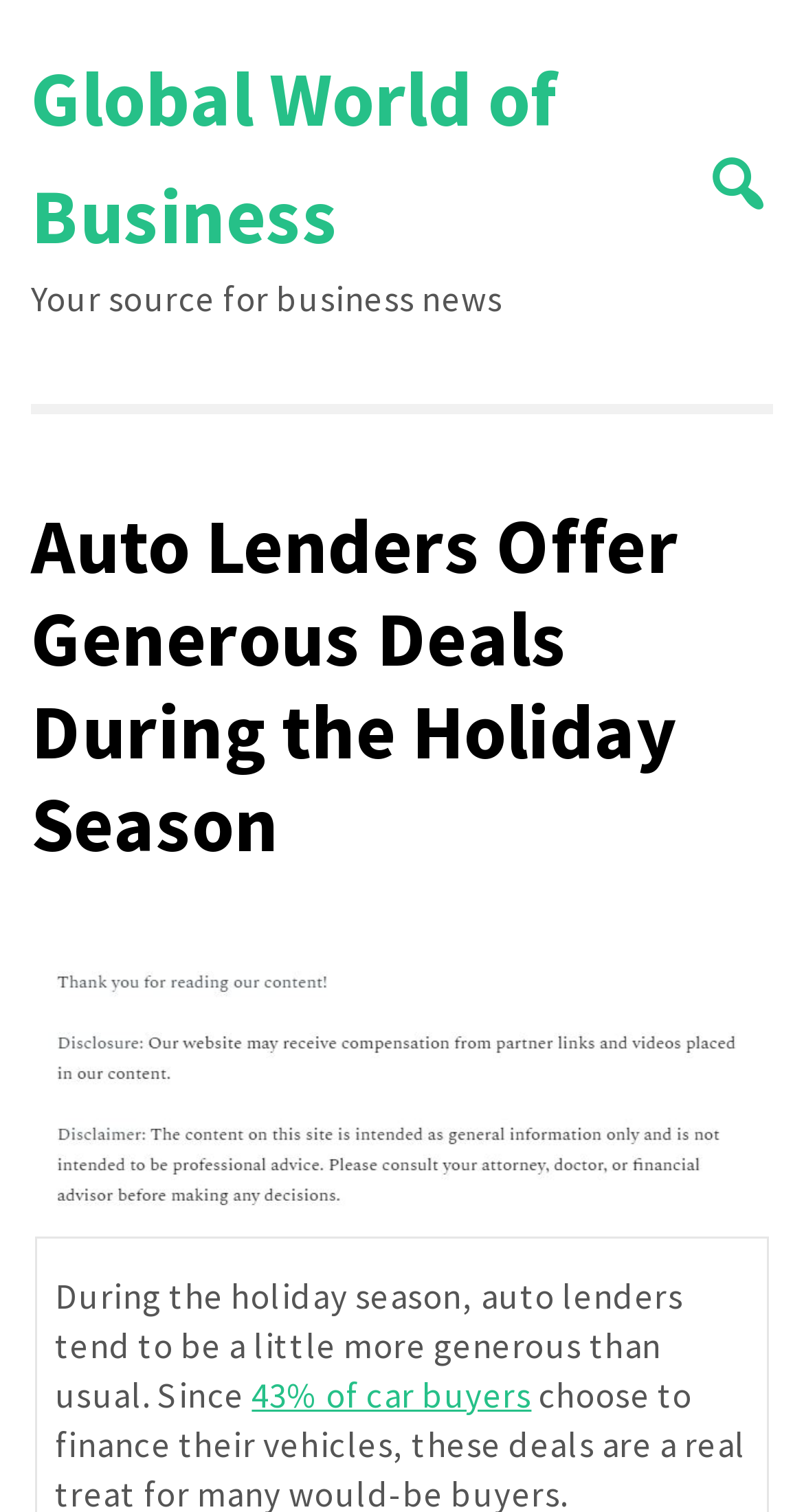Describe all the visual and textual components of the webpage comprehensively.

The webpage is about auto lenders offering generous deals during the holiday season, specifically highlighting that 43% of car buyers choose to finance their vehicles. 

At the top left of the page, there is a heading that reads "Global World of Business" with a link to the same title. Below this heading, there is a static text that says "Your source for business news". 

On the top right side of the page, there is a button with an icon, and next to it, a search bar with a label "Search for:" and a button. 

The main content of the page is divided into two sections. On the left side, there is a heading that repeats the title "Auto Lenders Offer Generous Deals During the Holiday Season". On the right side, there is a large image that takes up most of the space. 

Within the image, there is a link that highlights the statistic "43% of car buyers".